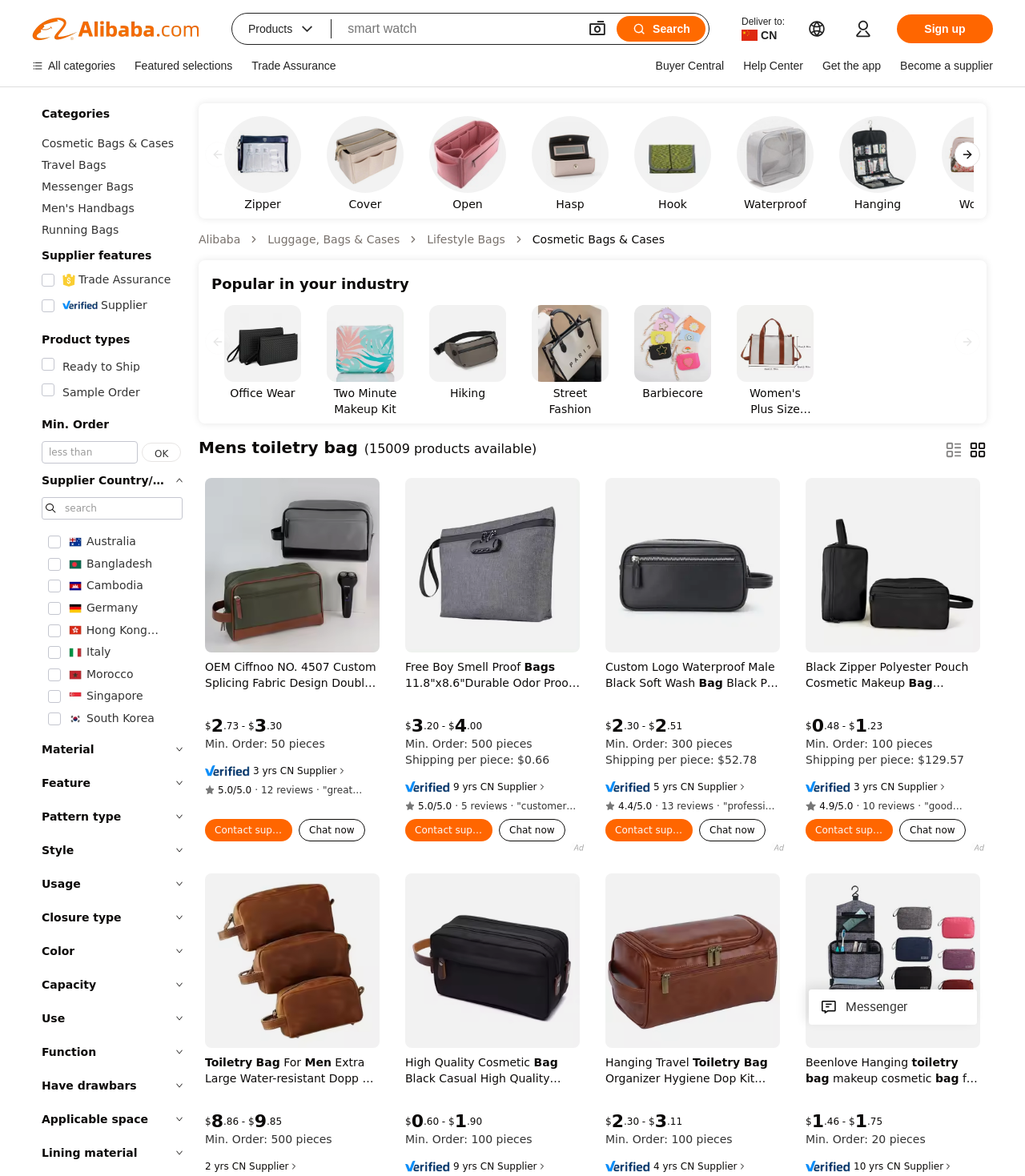Locate the bounding box coordinates of the area that needs to be clicked to fulfill the following instruction: "Sign up". The coordinates should be in the format of four float numbers between 0 and 1, namely [left, top, right, bottom].

[0.902, 0.019, 0.942, 0.03]